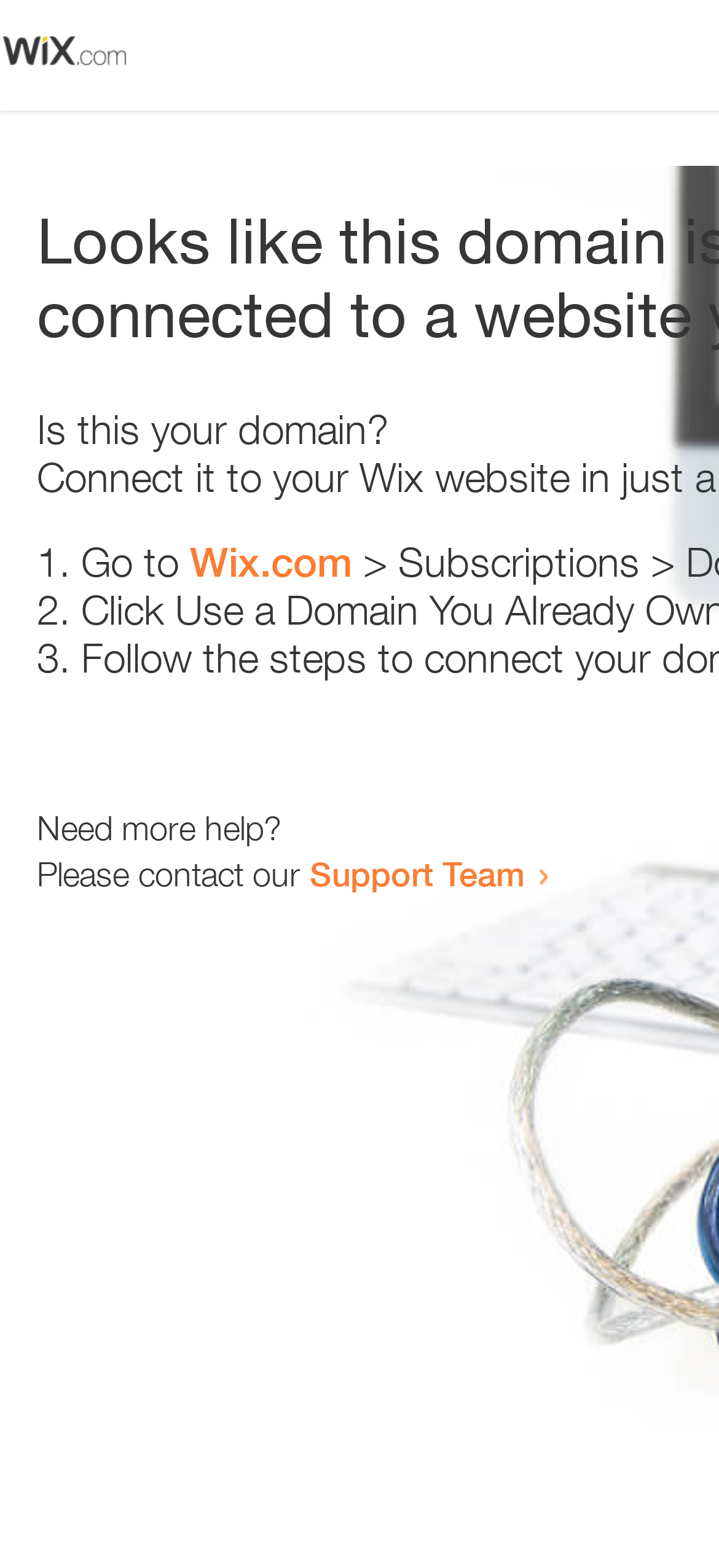Find the bounding box coordinates for the UI element whose description is: "Support Team". The coordinates should be four float numbers between 0 and 1, in the format [left, top, right, bottom].

[0.431, 0.544, 0.731, 0.57]